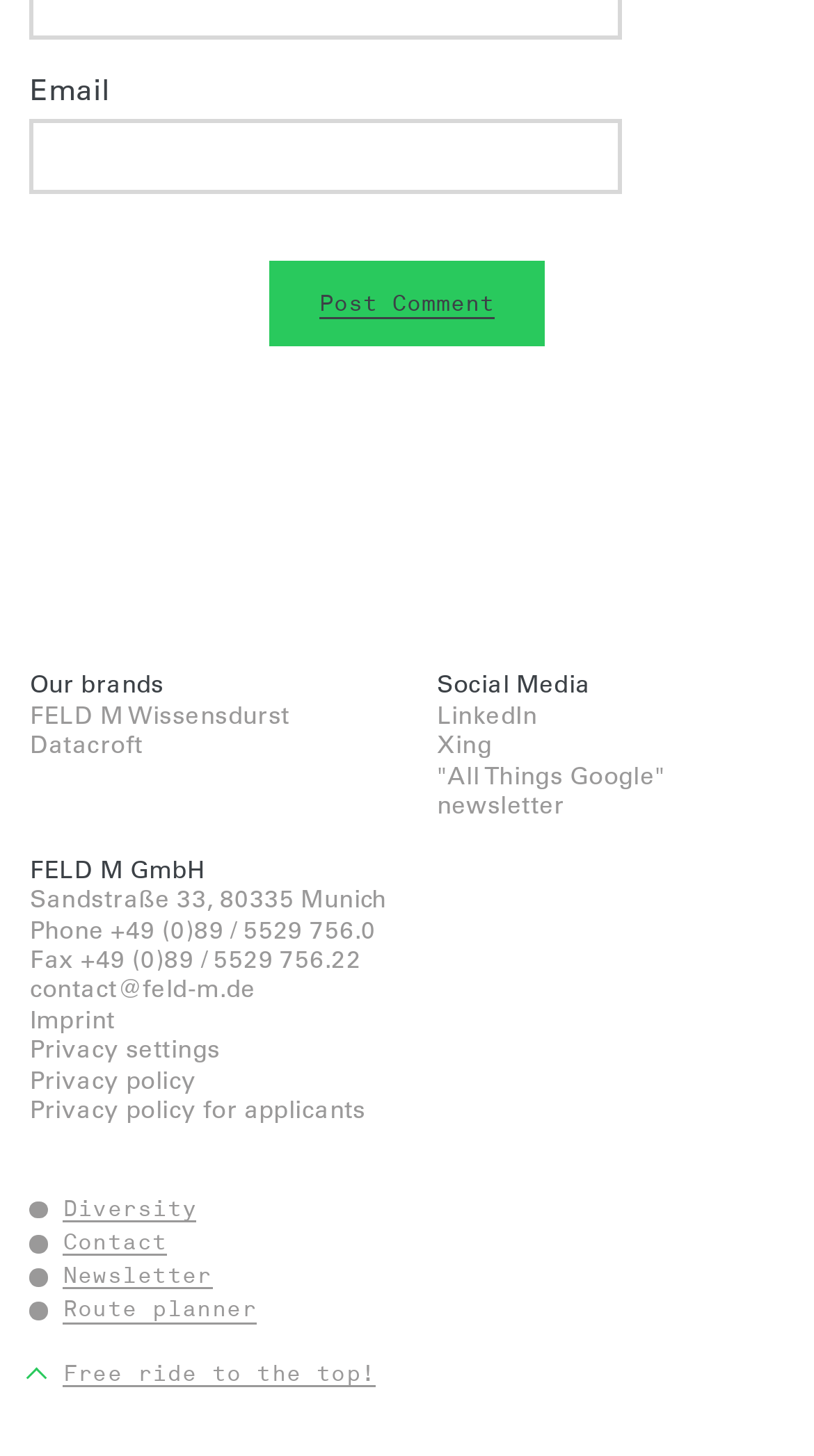What is the address of the company?
Identify the answer in the screenshot and reply with a single word or phrase.

Sandstraße 33, 80335 Munich